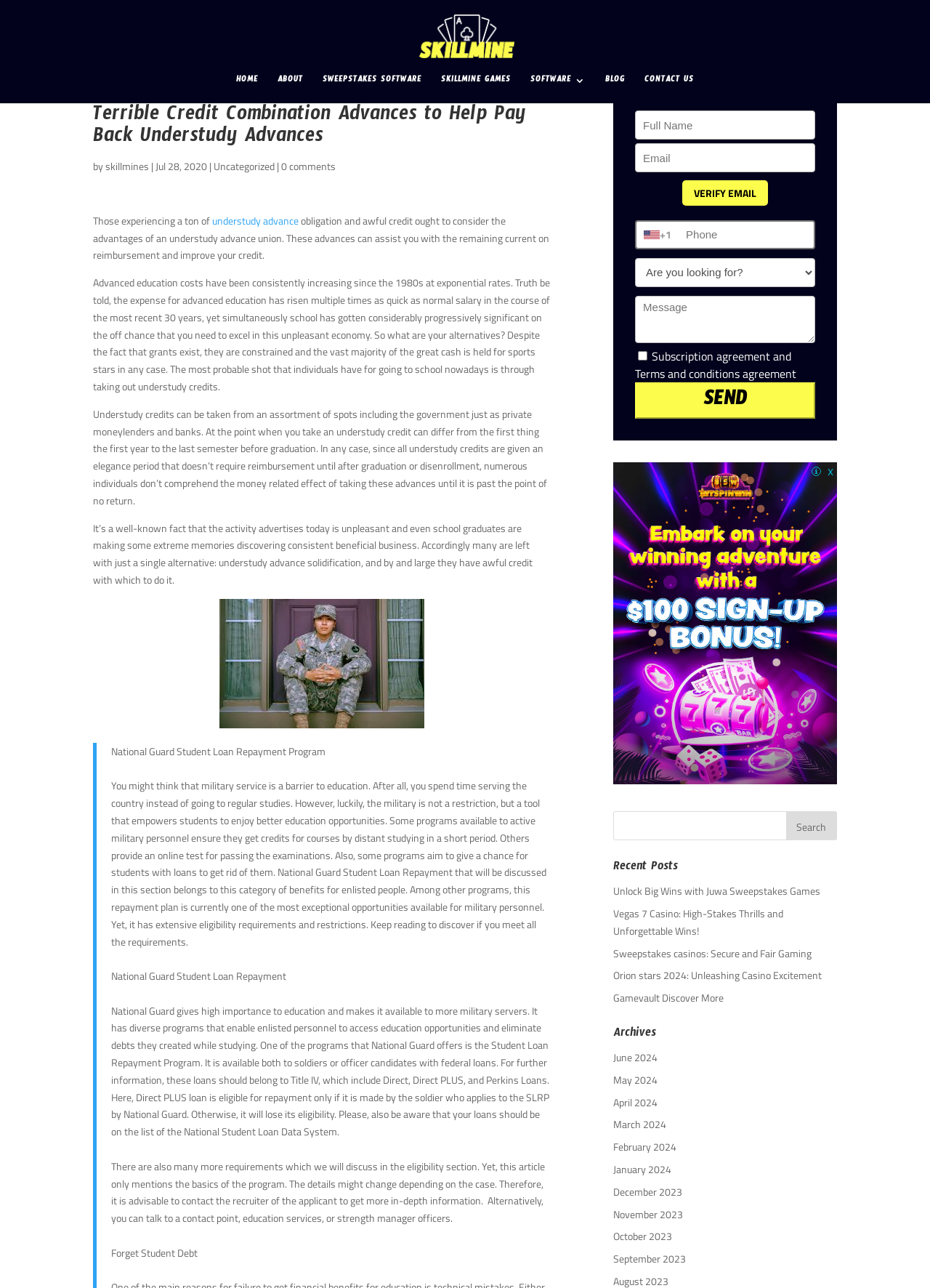Create a detailed narrative describing the layout and content of the webpage.

This webpage is about student loan consolidation and repayment, particularly for those with bad credit. At the top, there is a navigation menu with links to "HOME", "ABOUT", "SWEEPSTAKES SOFTWARE", "SKILLMINE GAMES", "SOFTWARE 3", "BLOG", and "CONTACT US". Below the navigation menu, there is a heading that reads "Terrible Credit Combination Advances to Help Pay Back Understudy Advances". 

To the right of the heading, there is a section with the website's logo, "SkillmineGames", and a link to the website's homepage. Below this section, there is a paragraph of text that discusses the struggles of paying back student loans, especially for those with bad credit. 

The main content of the webpage is divided into several sections. The first section discusses the rising cost of higher education and the limitations of grants and scholarships. The second section explains how student loans can be taken from various sources, including the government and private lenders, and how they can be consolidated. The third section talks about the difficulties of finding a job after graduation and how student loan consolidation can be a solution.

The fourth section appears to be a sub-article or a related topic, discussing the National Guard Student Loan Repayment Program. This program is designed to help military personnel repay their student loans. The section explains the eligibility requirements and restrictions of the program.

On the right side of the webpage, there is a contact form with fields for "Full Name", "Email", "Phone", and "Message". There is also a checkbox for agreeing to the subscription agreement and terms and conditions. Below the contact form, there is a search bar and a section with links to recent posts, including articles about sweepstakes games and casinos.

At the bottom of the webpage, there is a section with links to archives, organized by month, from June 2024 to September 2023.